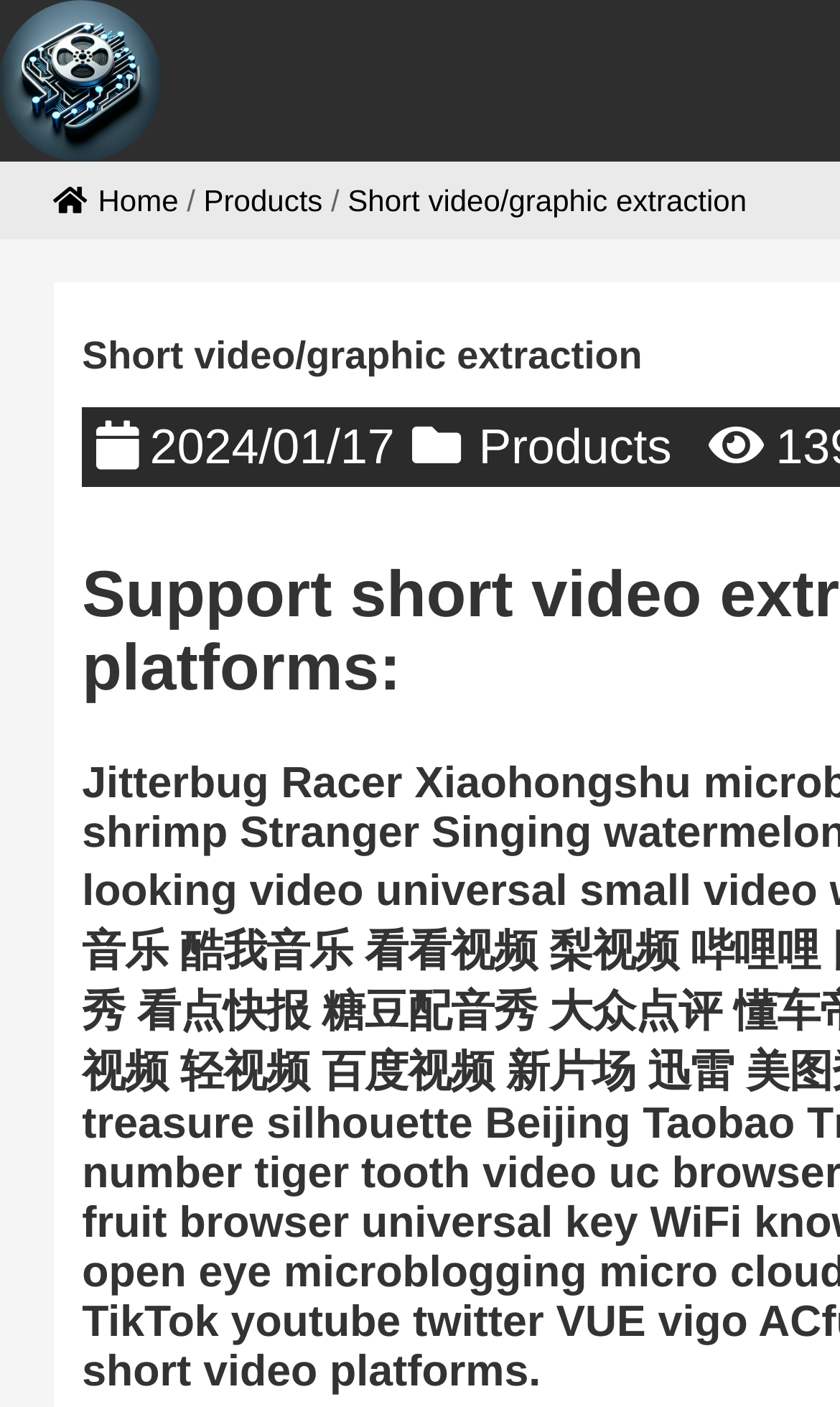Describe all the significant parts and information present on the webpage.

The webpage appears to be a product or service page, specifically focused on short video and graphic extraction tools. At the top-left corner, there is a logo image with the text "AIMIX智剪- 短视频批量剪辑工具箱" (AIMIX Short Video Batch Editing Toolbox). 

To the right of the logo, there is a navigation menu consisting of three links: "Home", a separator slash, and "Products". The "Short video/graphic extraction" title is prominently displayed below the navigation menu, taking up a significant portion of the top section. 

Underneath the title, there is a heading with the same text, "Short video/graphic extraction", followed by a timestamp "2024/01/17" and a link to "Products" on the right. Additionally, there is a static text "139" located at the bottom-right corner of this section.